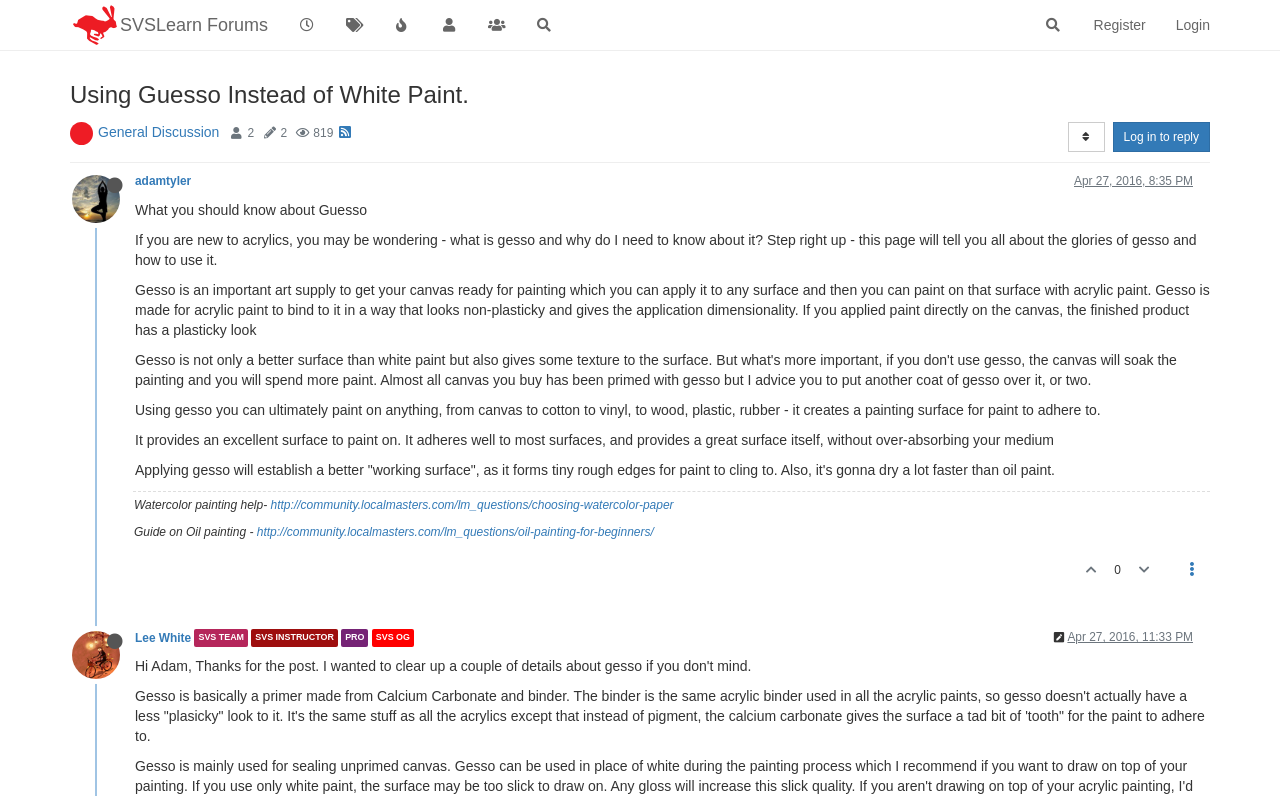Locate the bounding box coordinates of the area where you should click to accomplish the instruction: "Log in to the forum".

[0.907, 0.0, 0.957, 0.063]